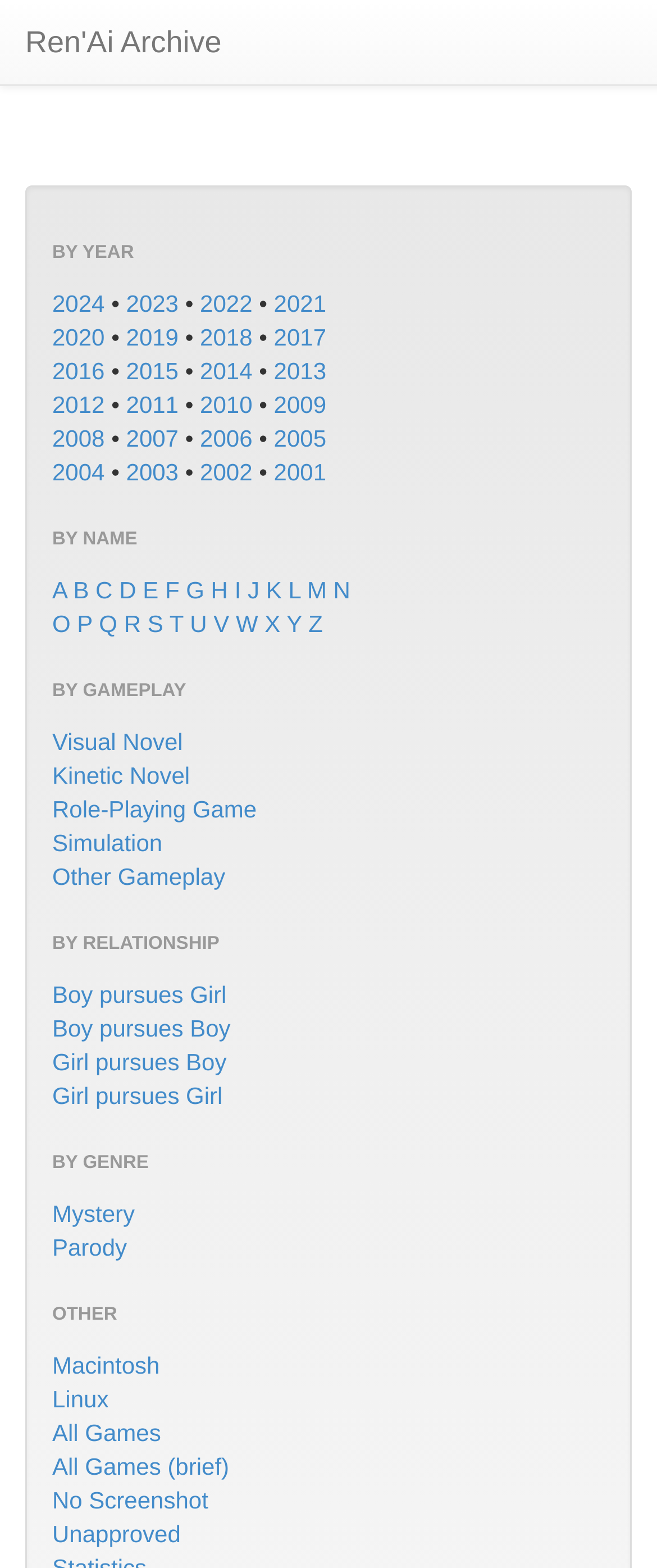Respond concisely with one word or phrase to the following query:
How many links are there under the 'BY NAME' heading?

26